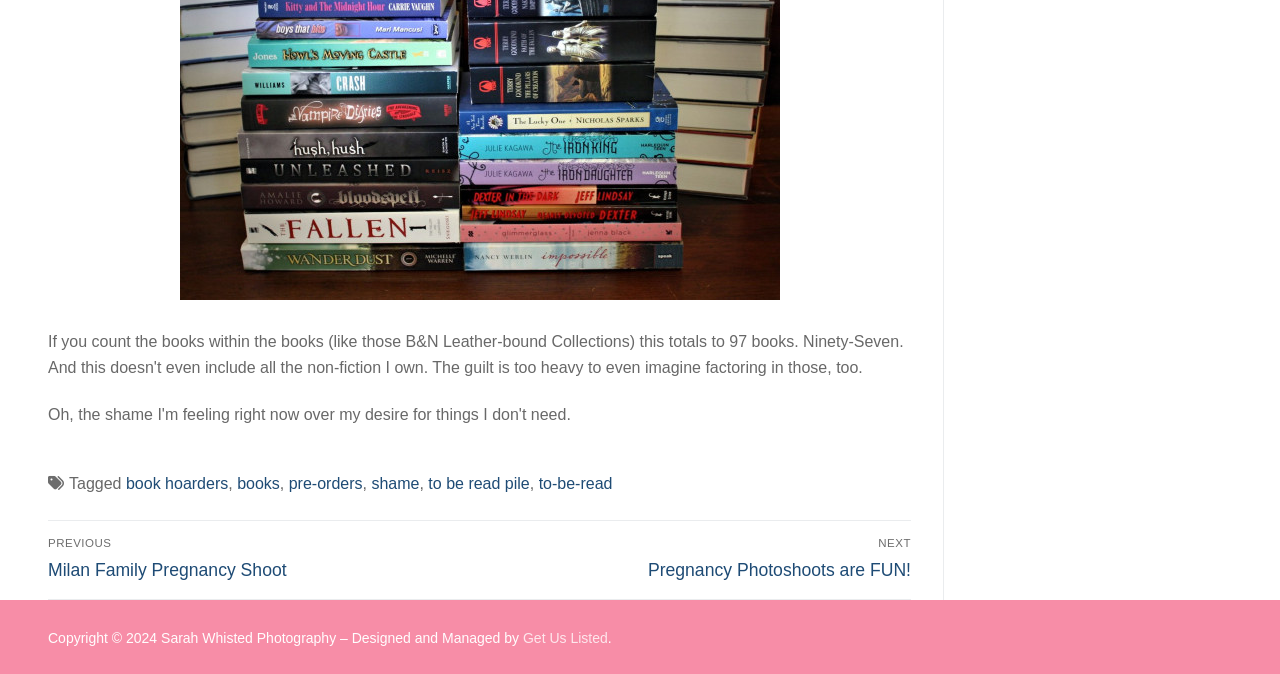Can you identify the bounding box coordinates of the clickable region needed to carry out this instruction: 'Click on TBR Paperbacks'? The coordinates should be four float numbers within the range of 0 to 1, stated as [left, top, right, bottom].

[0.14, 0.425, 0.609, 0.45]